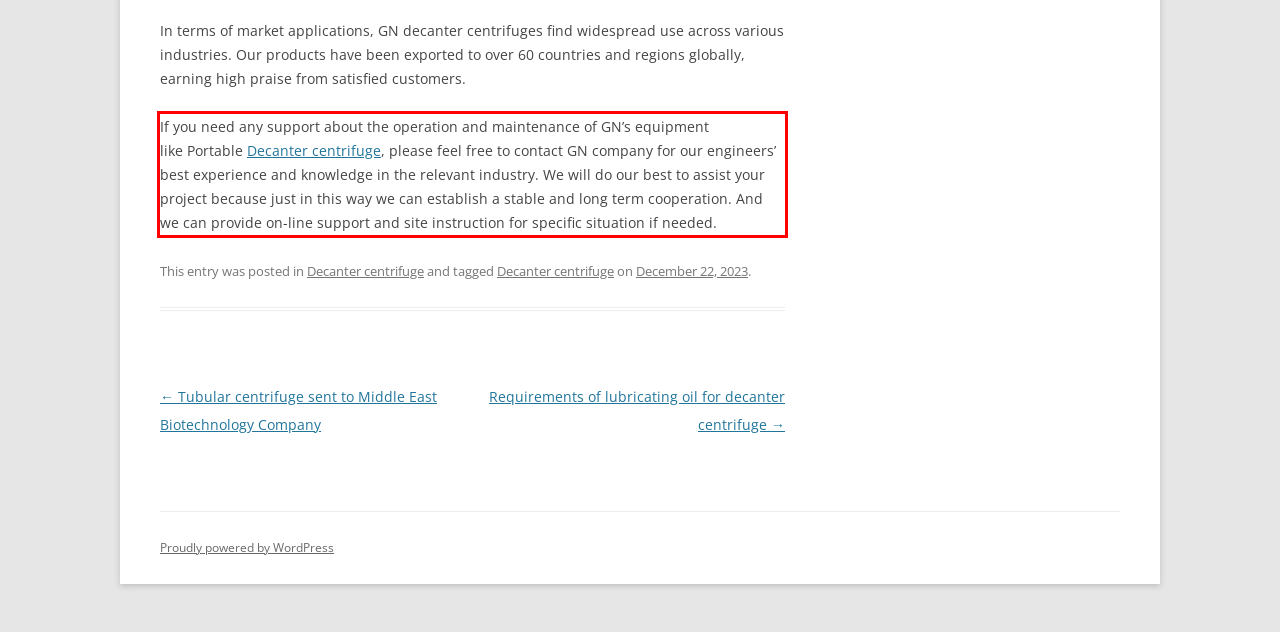You are presented with a webpage screenshot featuring a red bounding box. Perform OCR on the text inside the red bounding box and extract the content.

If you need any support about the operation and maintenance of GN’s equipment like Portable Decanter centrifuge, please feel free to contact GN company for our engineers’ best experience and knowledge in the relevant industry. We will do our best to assist your project because just in this way we can establish a stable and long term cooperation. And we can provide on-line support and site instruction for specific situation if needed.